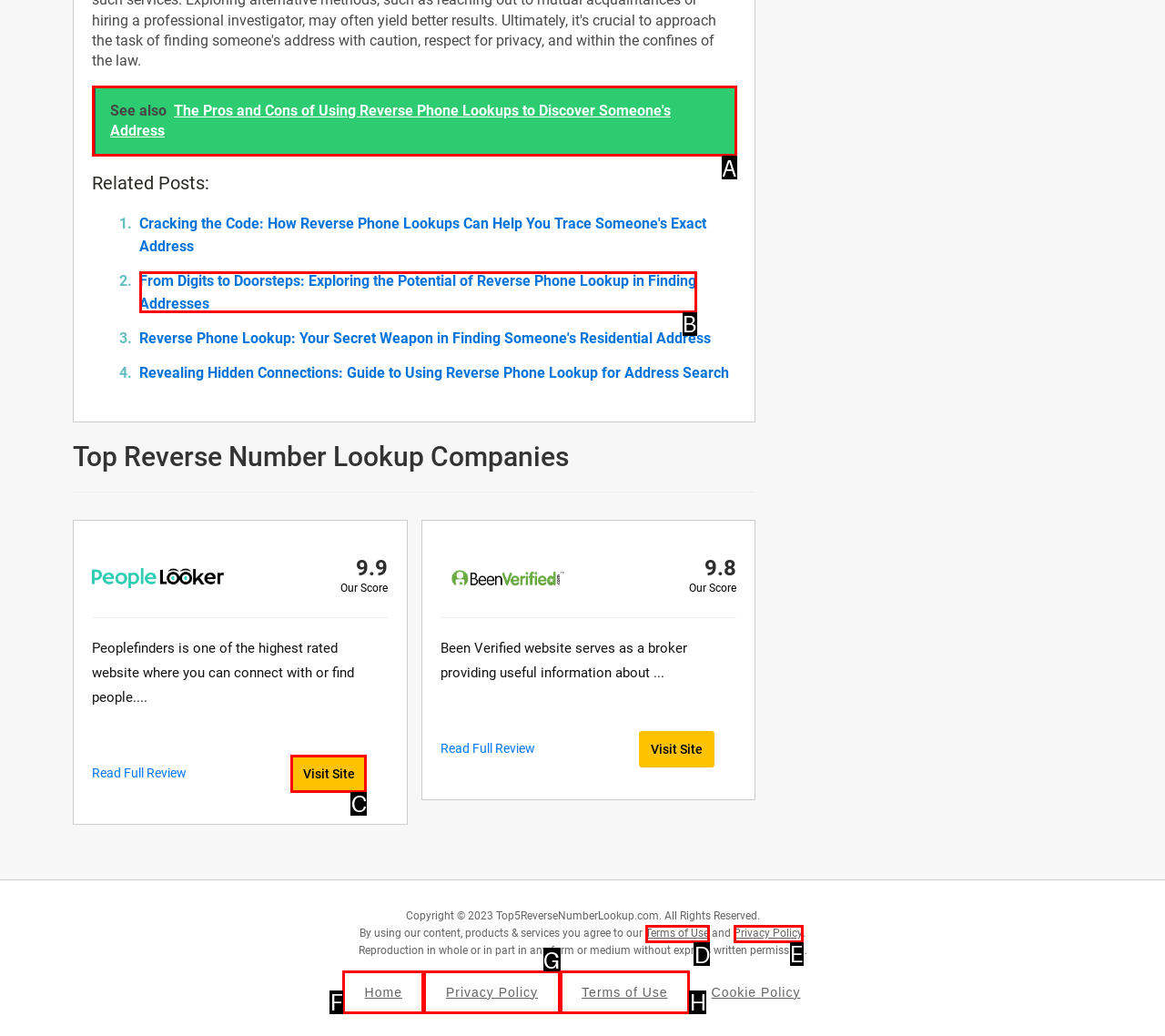Determine which UI element you should click to perform the task: Check the terms of use
Provide the letter of the correct option from the given choices directly.

D